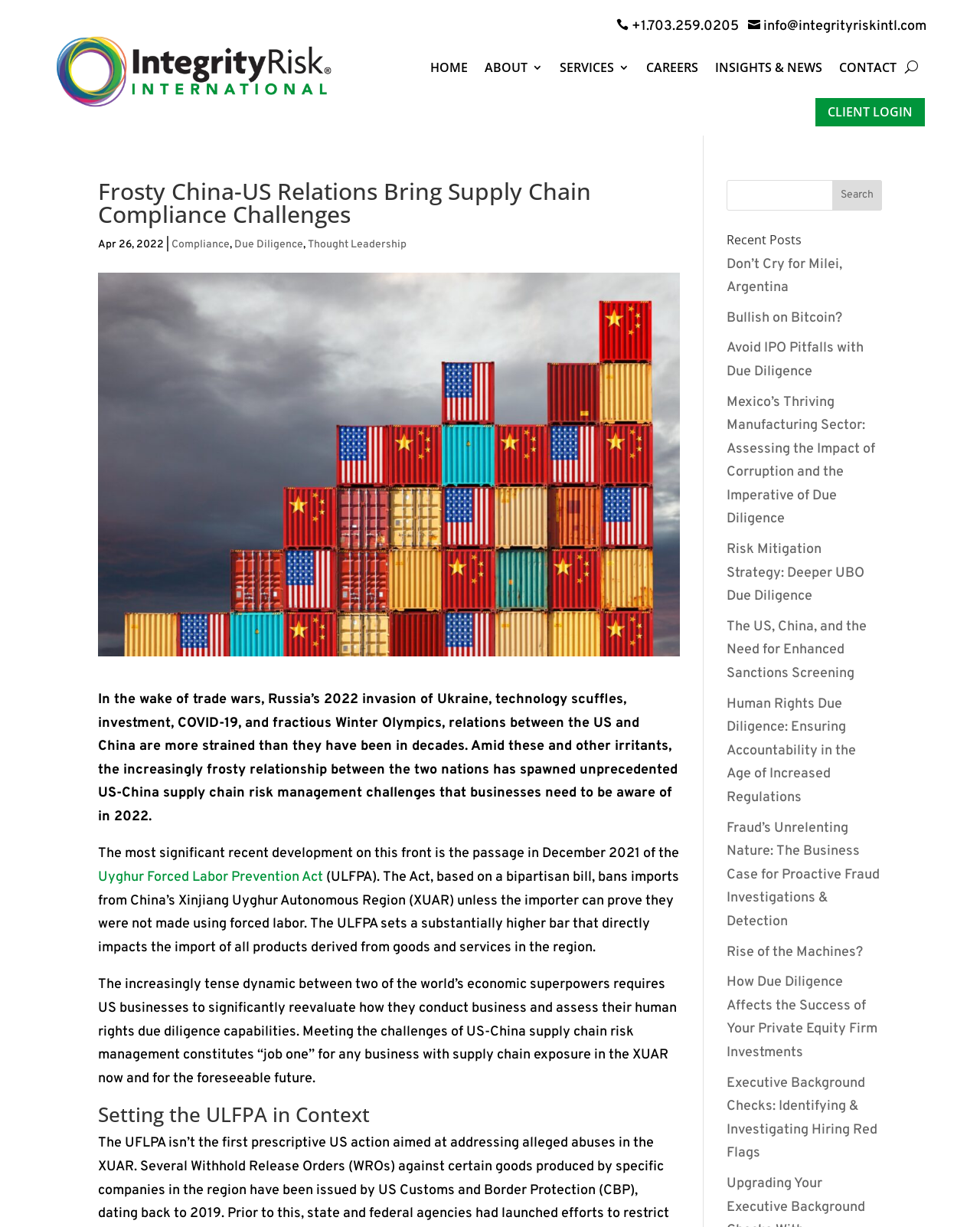Locate the bounding box coordinates of the item that should be clicked to fulfill the instruction: "Read the article about Uyghur Forced Labor Prevention Act".

[0.1, 0.708, 0.33, 0.722]